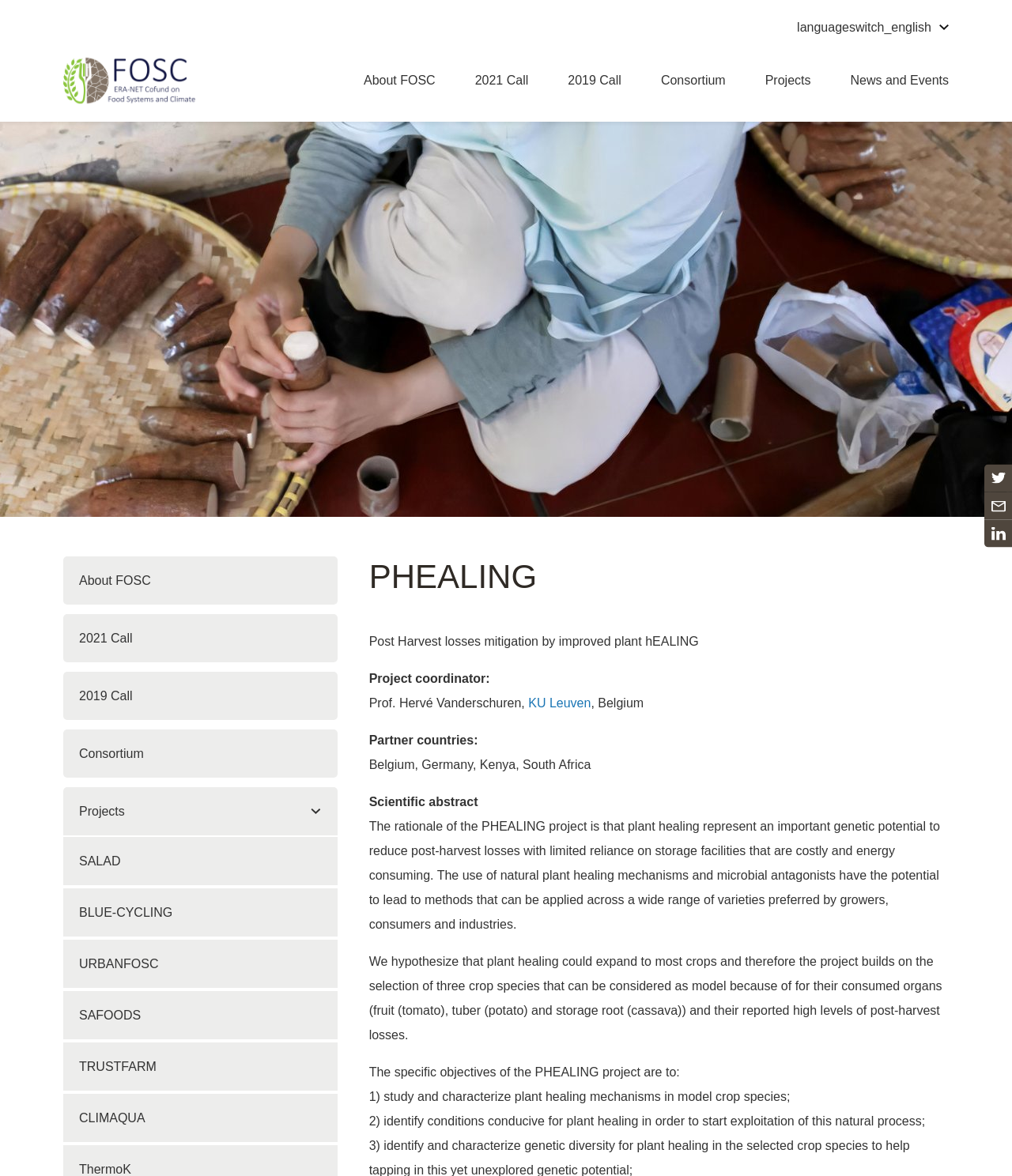Can you determine the bounding box coordinates of the area that needs to be clicked to fulfill the following instruction: "Visit the About FOSC page"?

[0.062, 0.473, 0.333, 0.514]